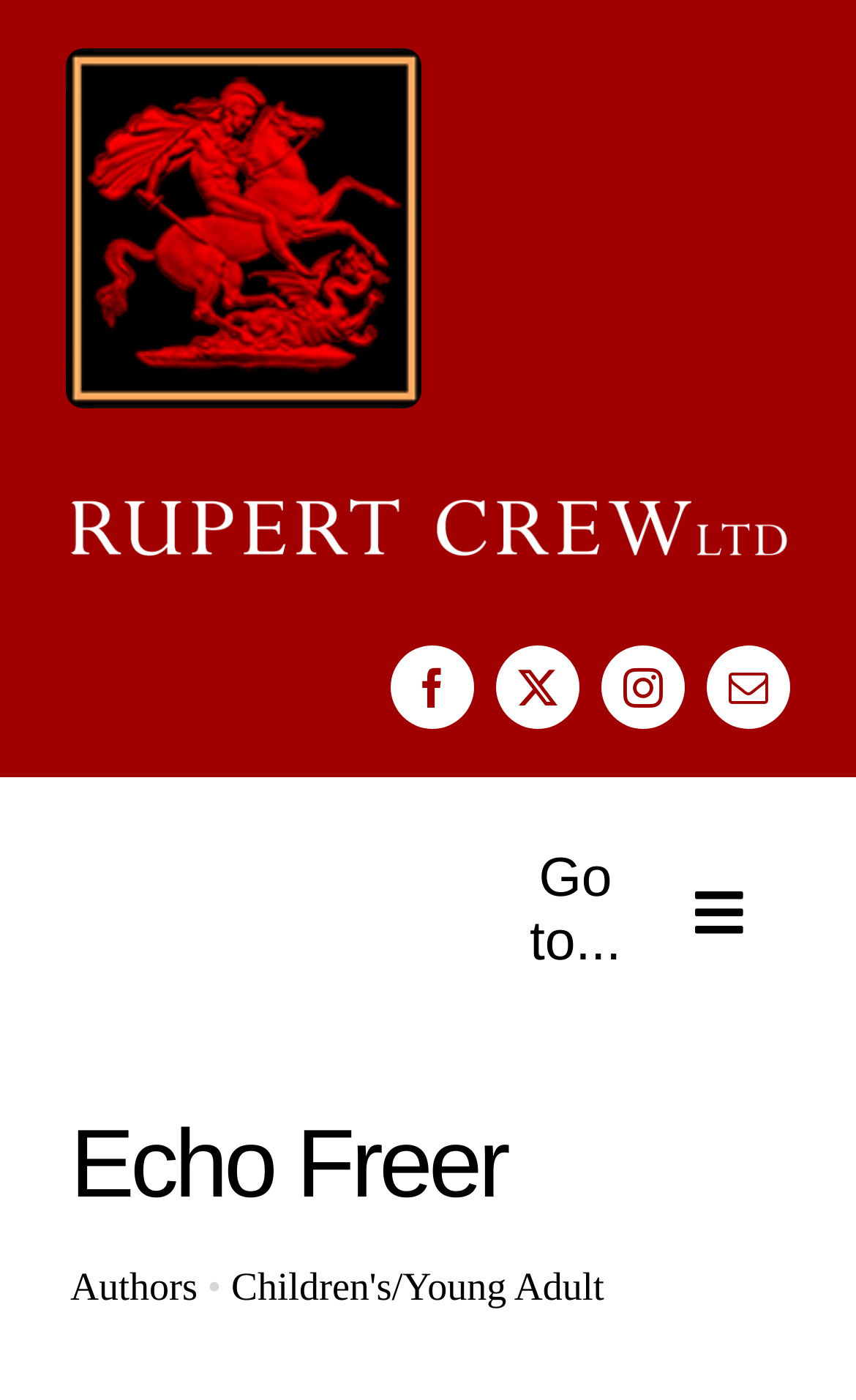Determine the bounding box coordinates for the element that should be clicked to follow this instruction: "Open the Authors submenu". The coordinates should be given as four float numbers between 0 and 1, in the format [left, top, right, bottom].

[0.785, 0.835, 1.0, 0.921]